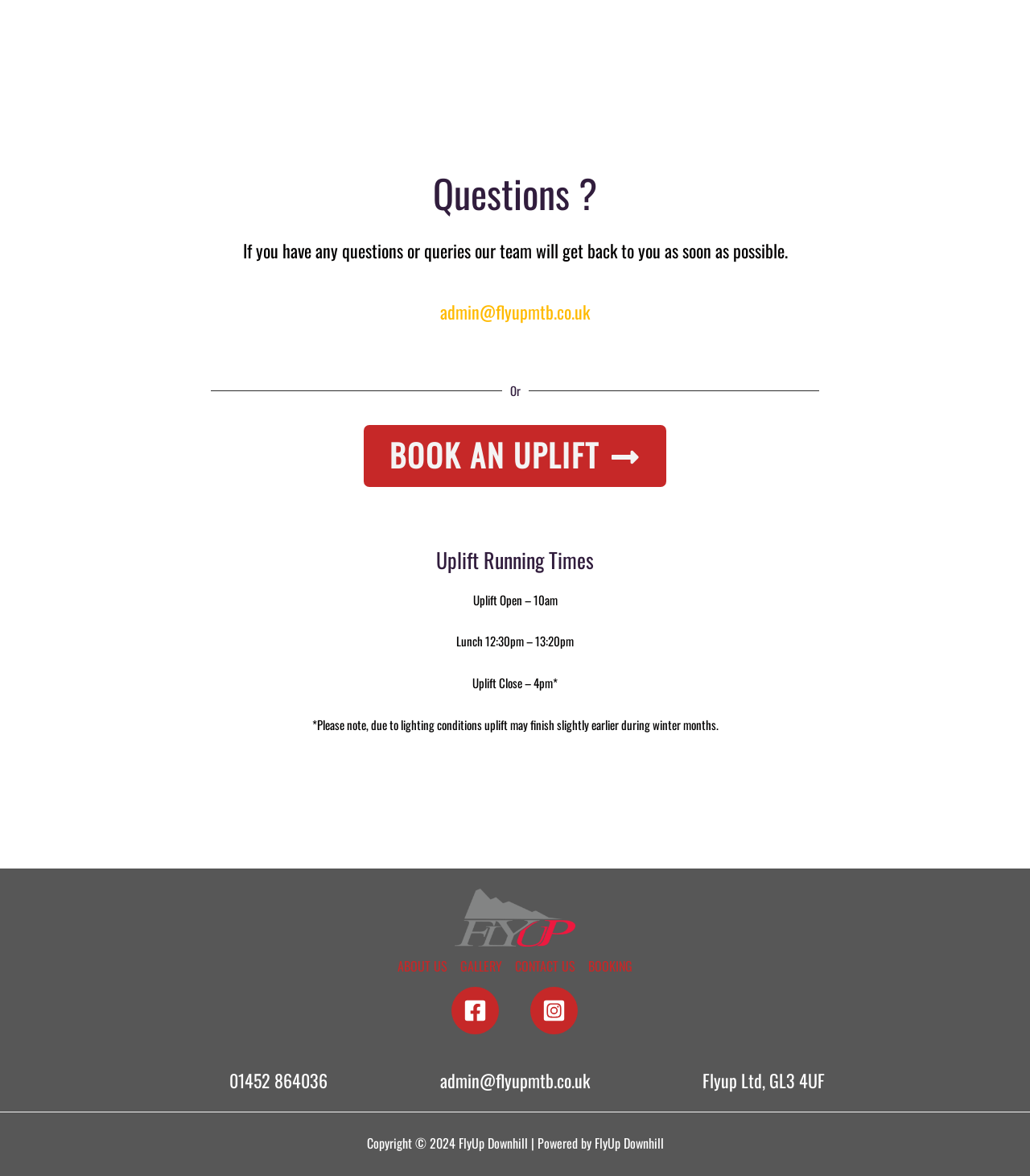What is the company address?
Based on the image, provide your answer in one word or phrase.

GL3 4UF